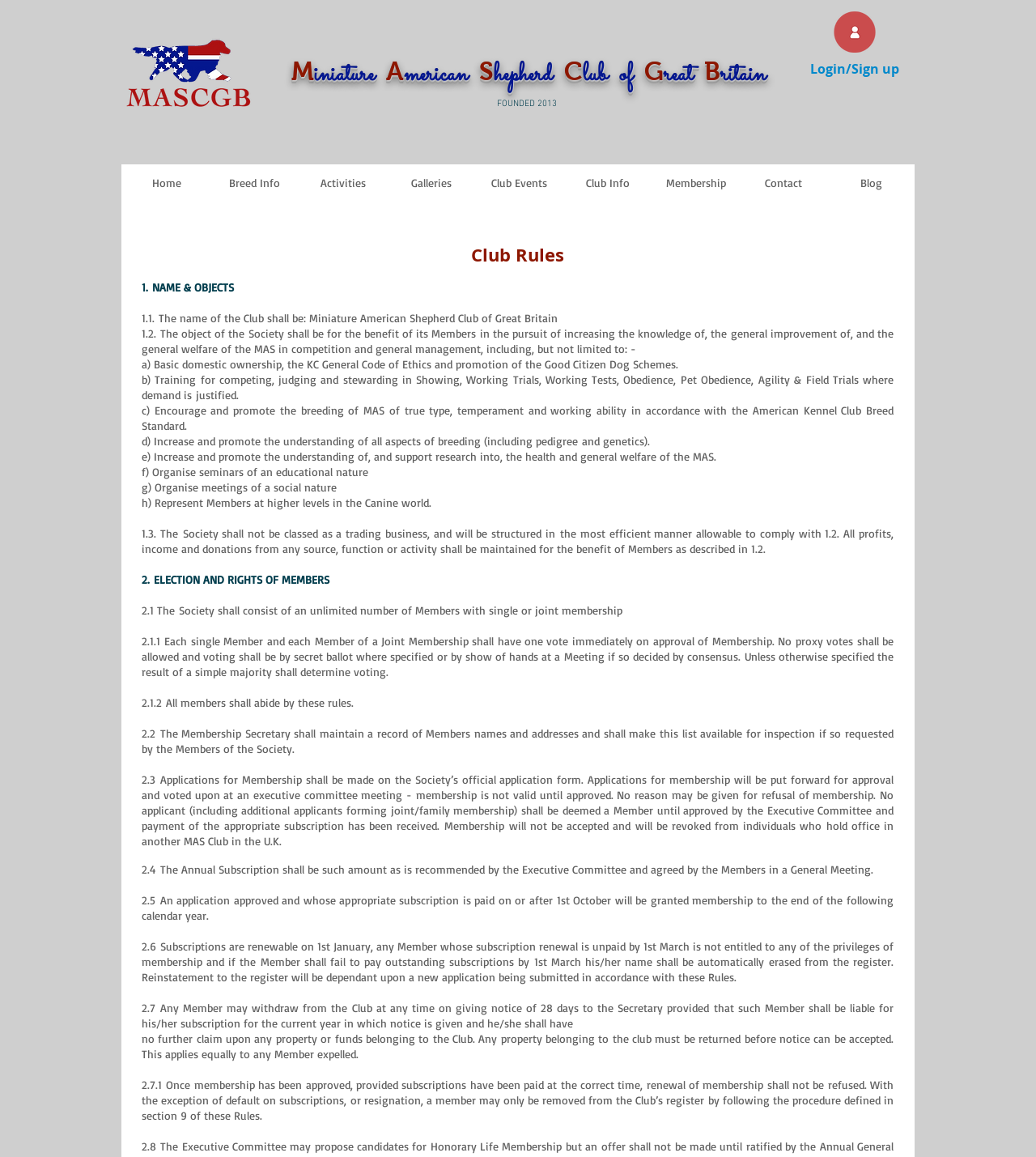What happens if a member's subscription is unpaid by 1st March?
Provide a short answer using one word or a brief phrase based on the image.

Name is erased from the register